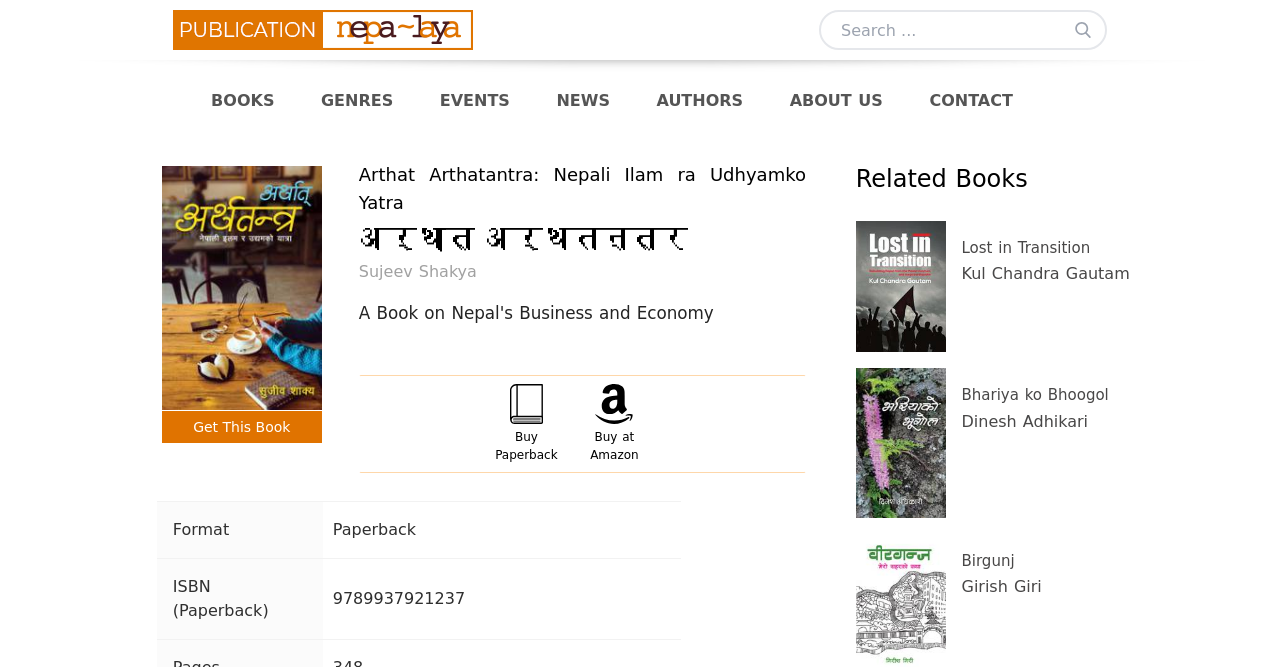Use one word or a short phrase to answer the question provided: 
What are the formats available for the book?

Paperback